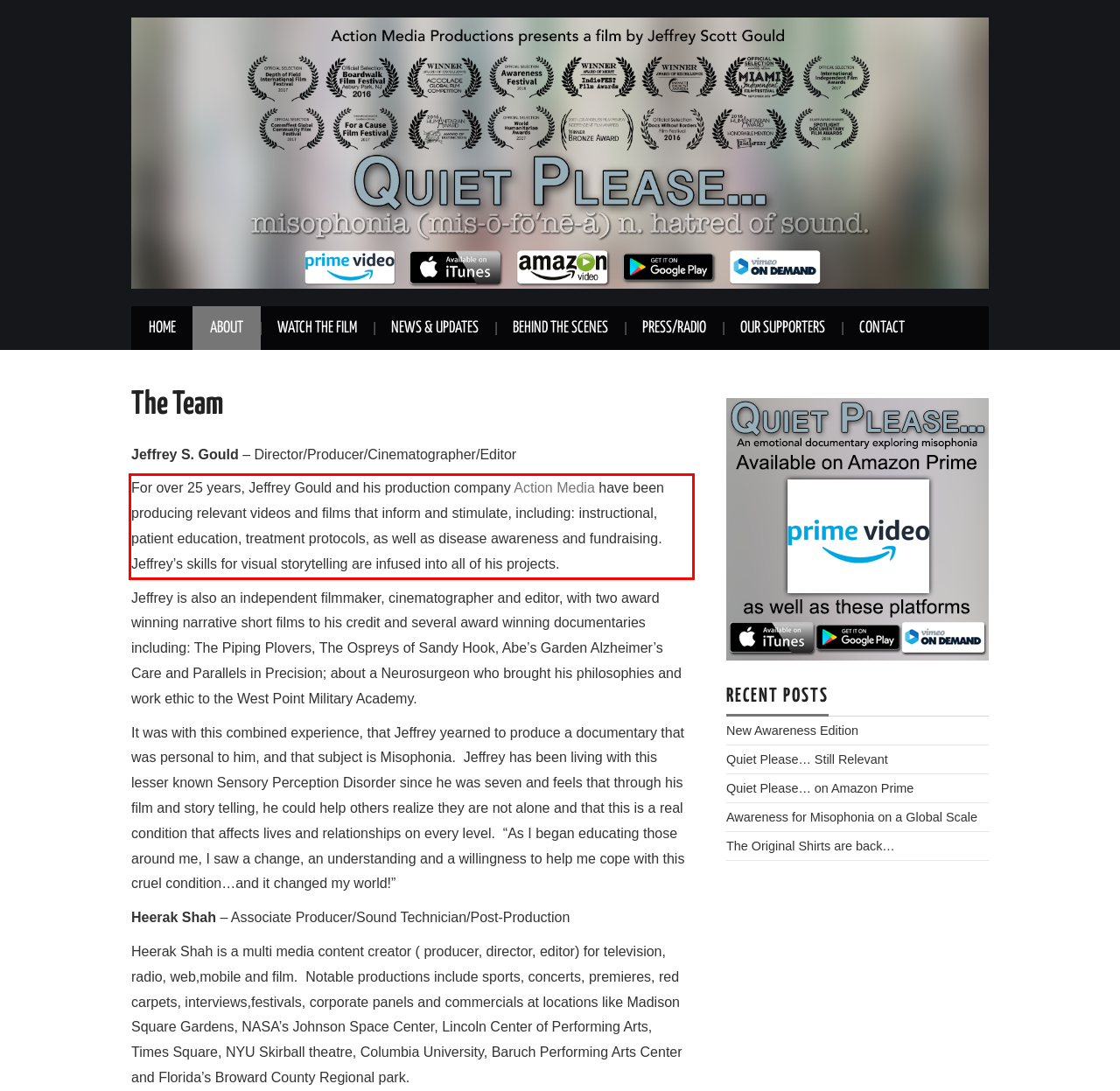You have a screenshot of a webpage where a UI element is enclosed in a red rectangle. Perform OCR to capture the text inside this red rectangle.

For over 25 years, Jeffrey Gould and his production company Action Media have been producing relevant videos and films that inform and stimulate, including: instructional, patient education, treatment protocols, as well as disease awareness and fundraising. Jeffrey’s skills for visual storytelling are infused into all of his projects.